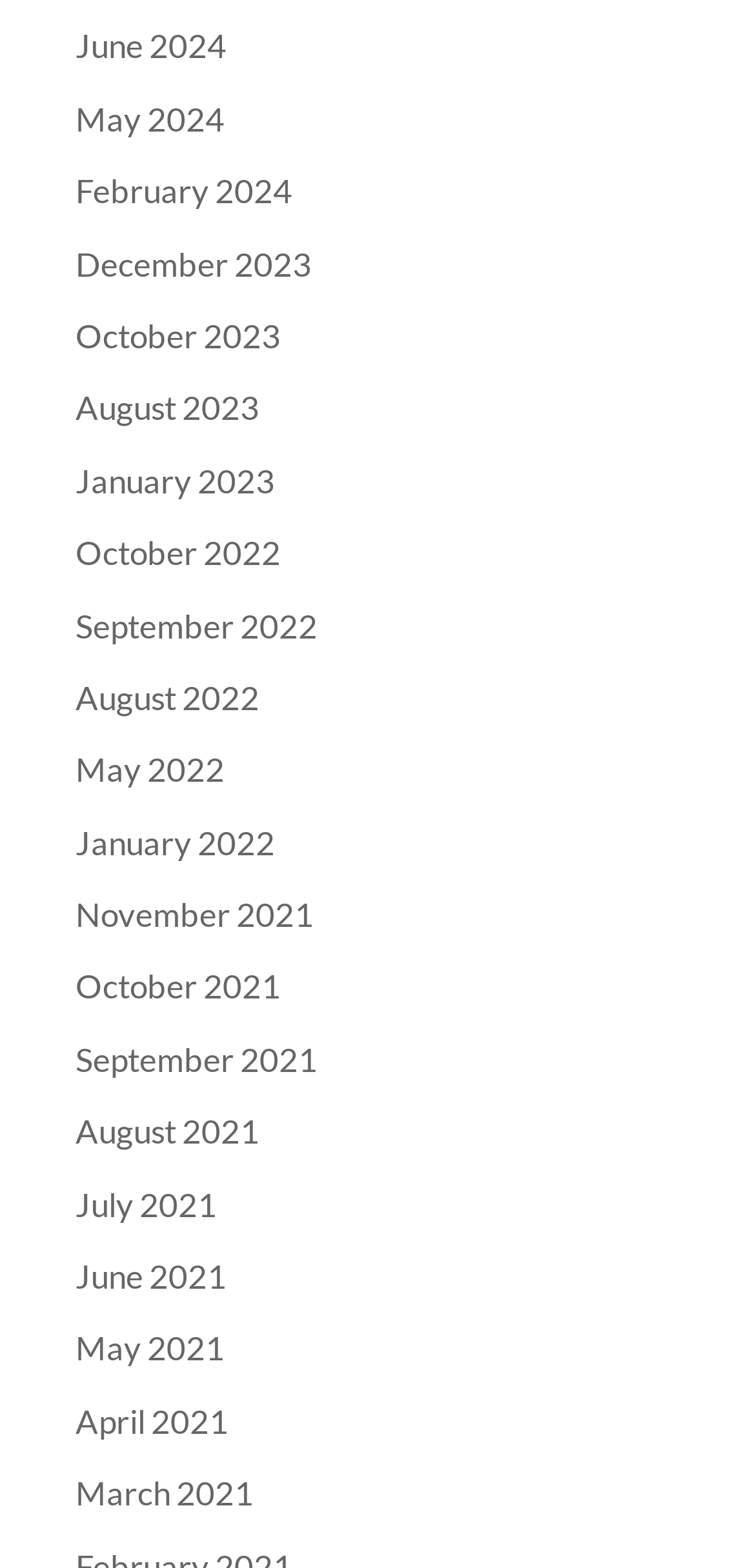What is the earliest month listed? Based on the image, give a response in one word or a short phrase.

November 2021